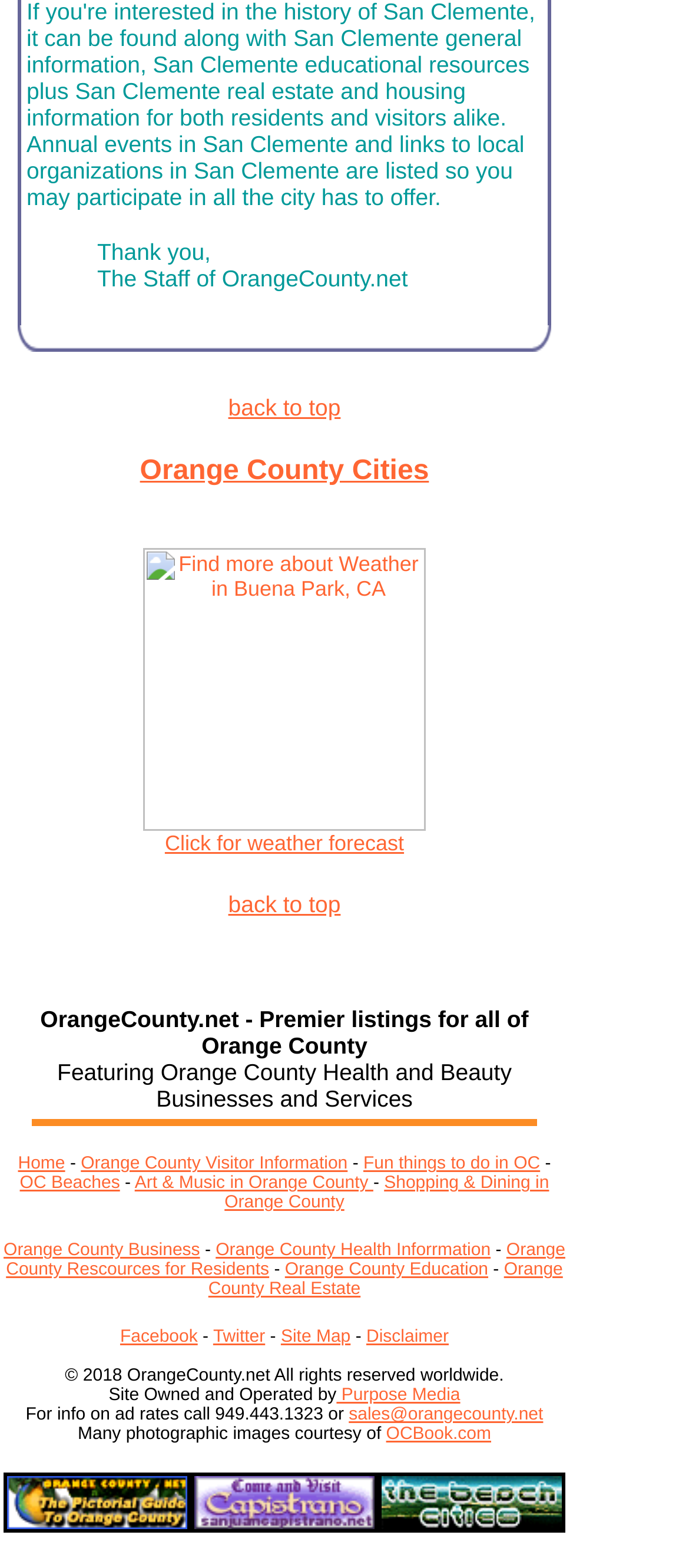Determine the bounding box coordinates for the HTML element mentioned in the following description: "back to top". The coordinates should be a list of four floats ranging from 0 to 1, represented as [left, top, right, bottom].

[0.331, 0.25, 0.494, 0.269]